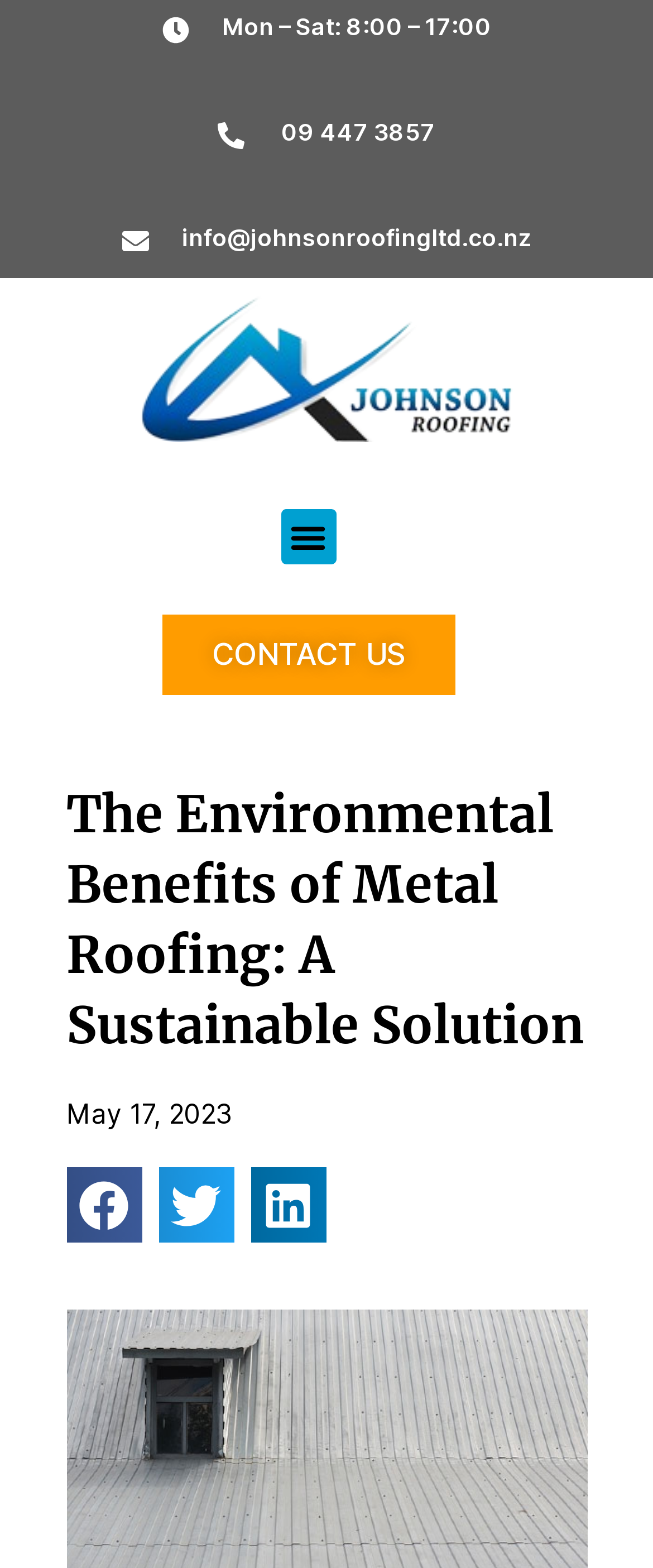What is the business hour on the webpage?
Relying on the image, give a concise answer in one word or a brief phrase.

Mon – Sat: 8:00 – 17:00